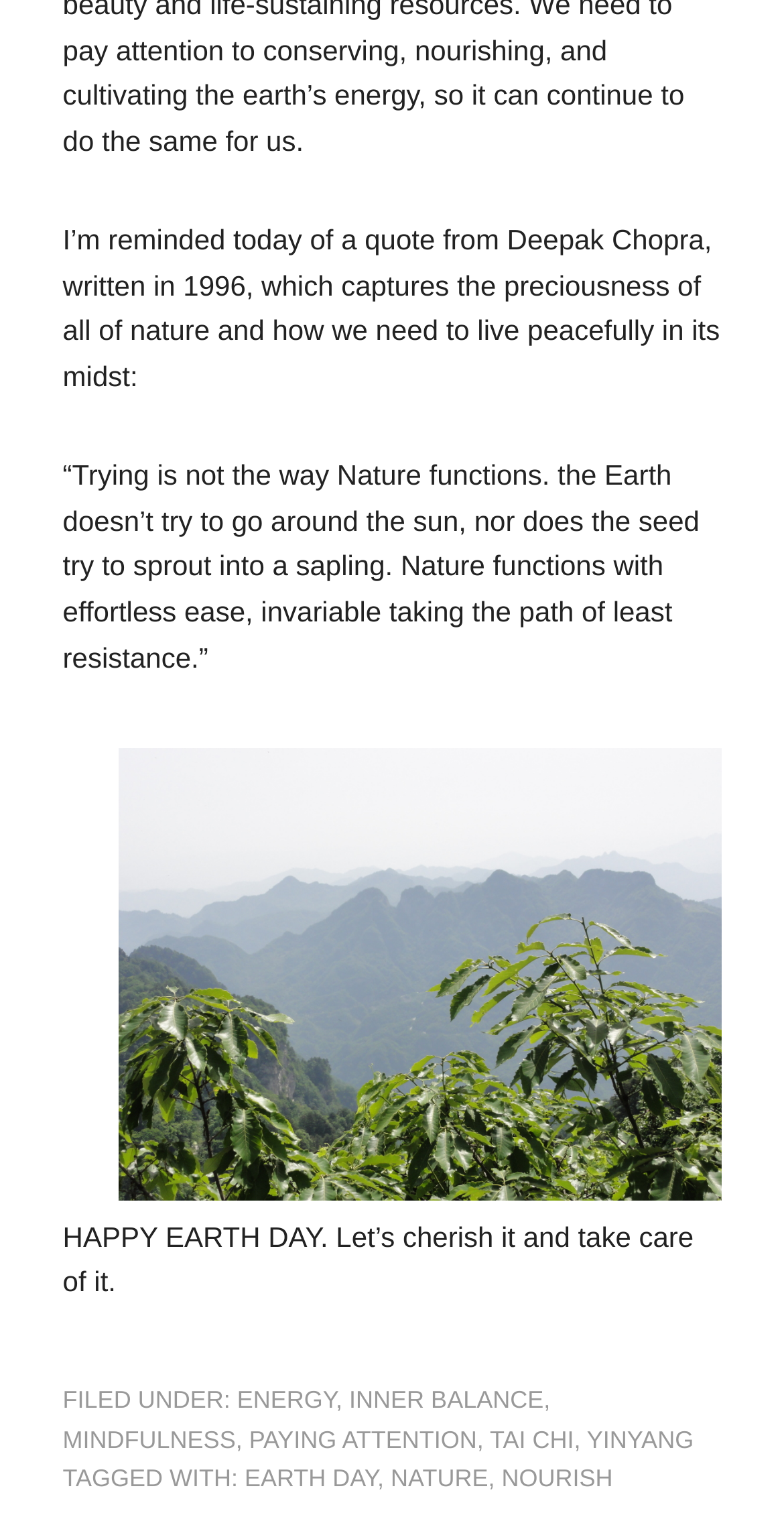Please answer the following question using a single word or phrase: 
What is the occasion being celebrated?

Earth Day